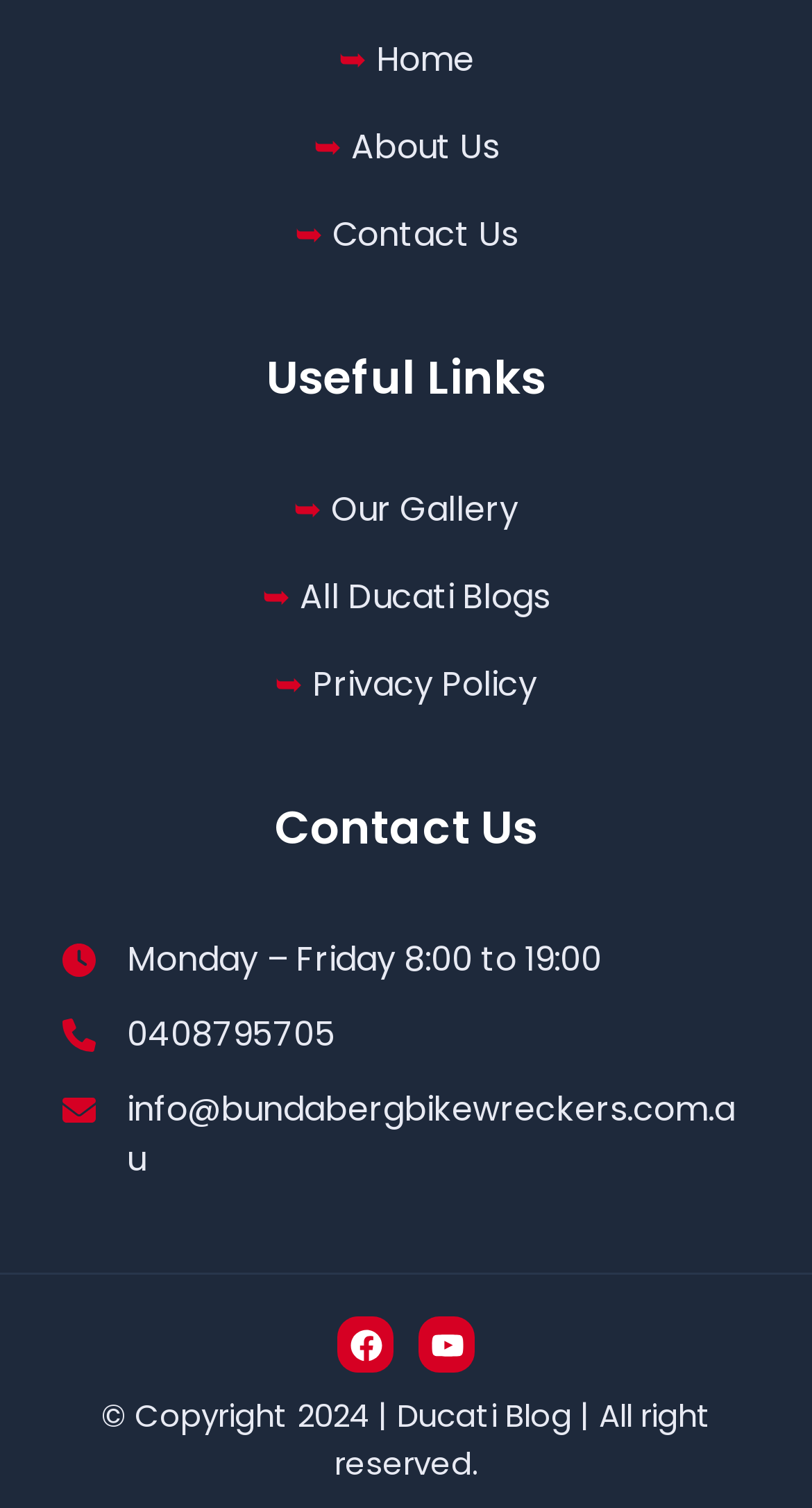Using the information in the image, could you please answer the following question in detail:
What are the social media platforms available?

I found the social media links by looking at the complementary element with the Facebook and YouTube links, which are located at the bottom of the webpage.